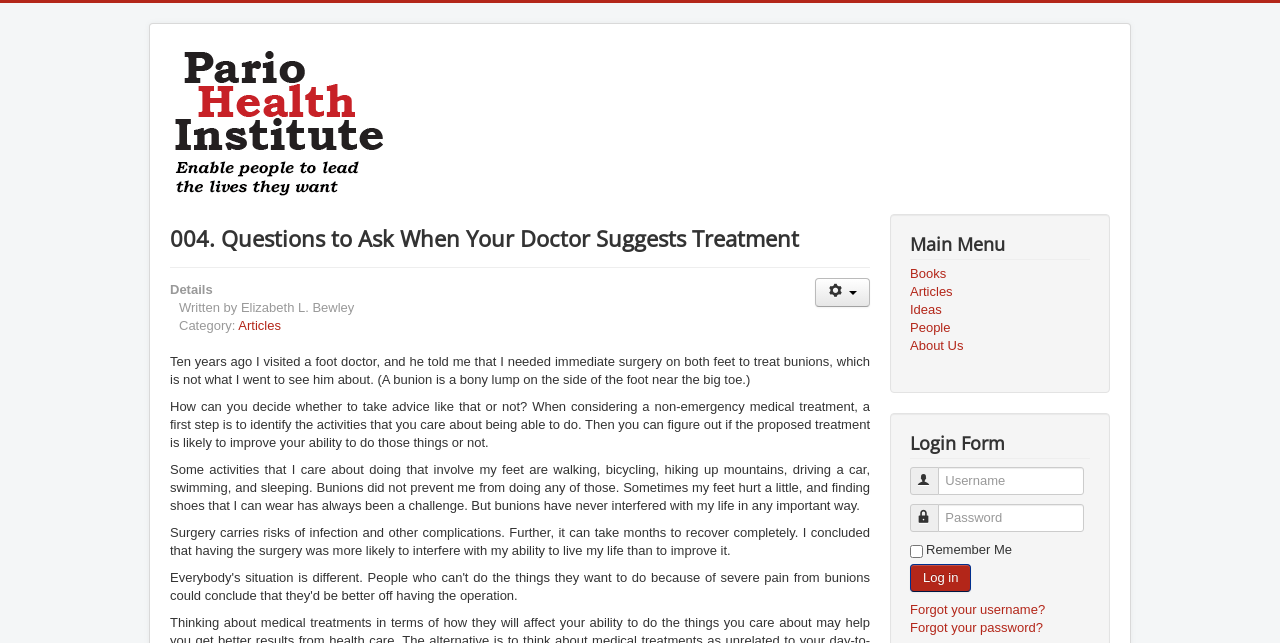Determine the bounding box coordinates of the clickable element necessary to fulfill the instruction: "Click the ParioHealth link". Provide the coordinates as four float numbers within the 0 to 1 range, i.e., [left, top, right, bottom].

[0.133, 0.068, 0.82, 0.317]